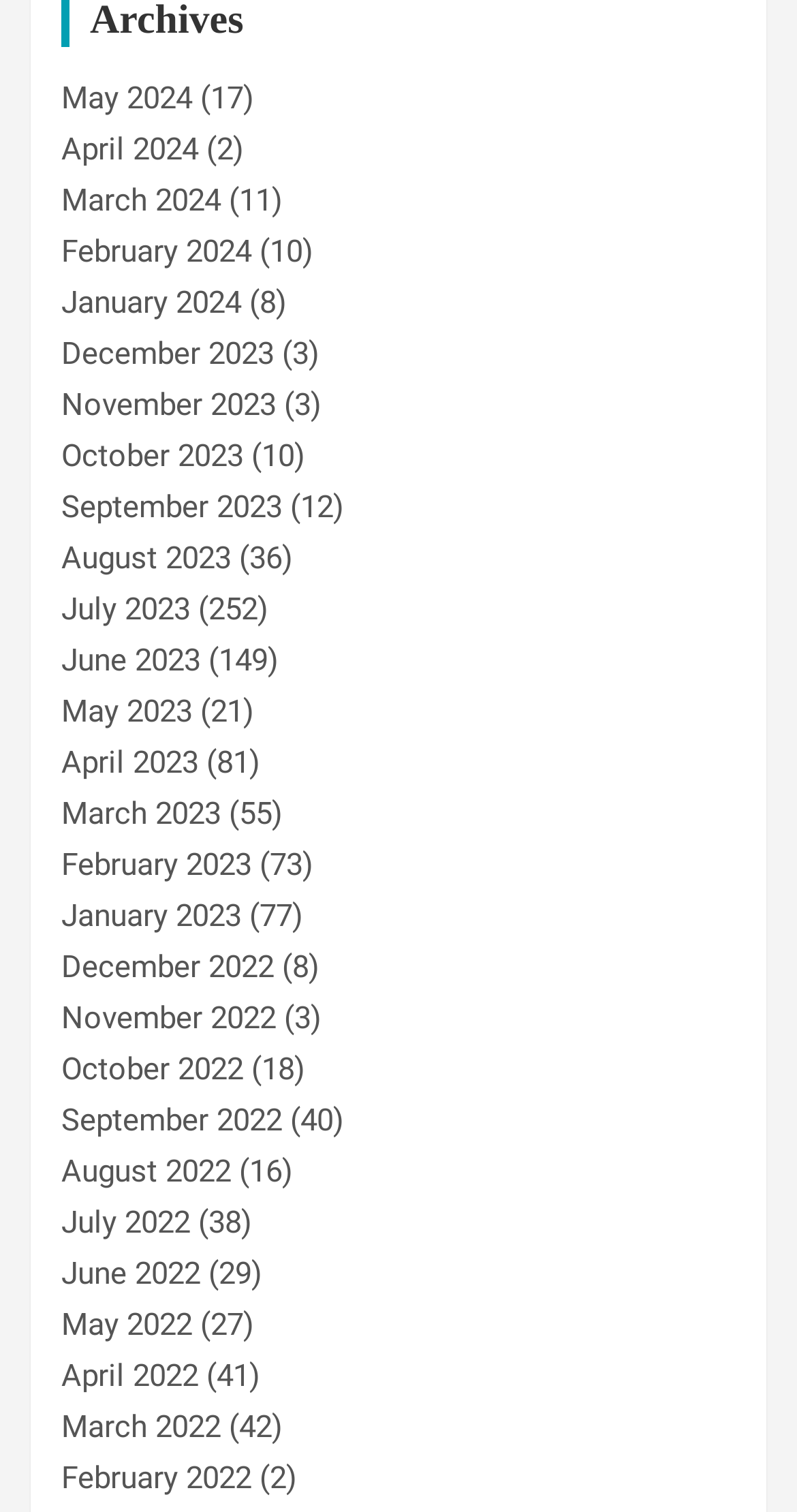What is the most recent month listed?
Look at the image and respond to the question as thoroughly as possible.

By examining the list of links, I found that the most recent month listed is May 2024, which is located at the top of the list.